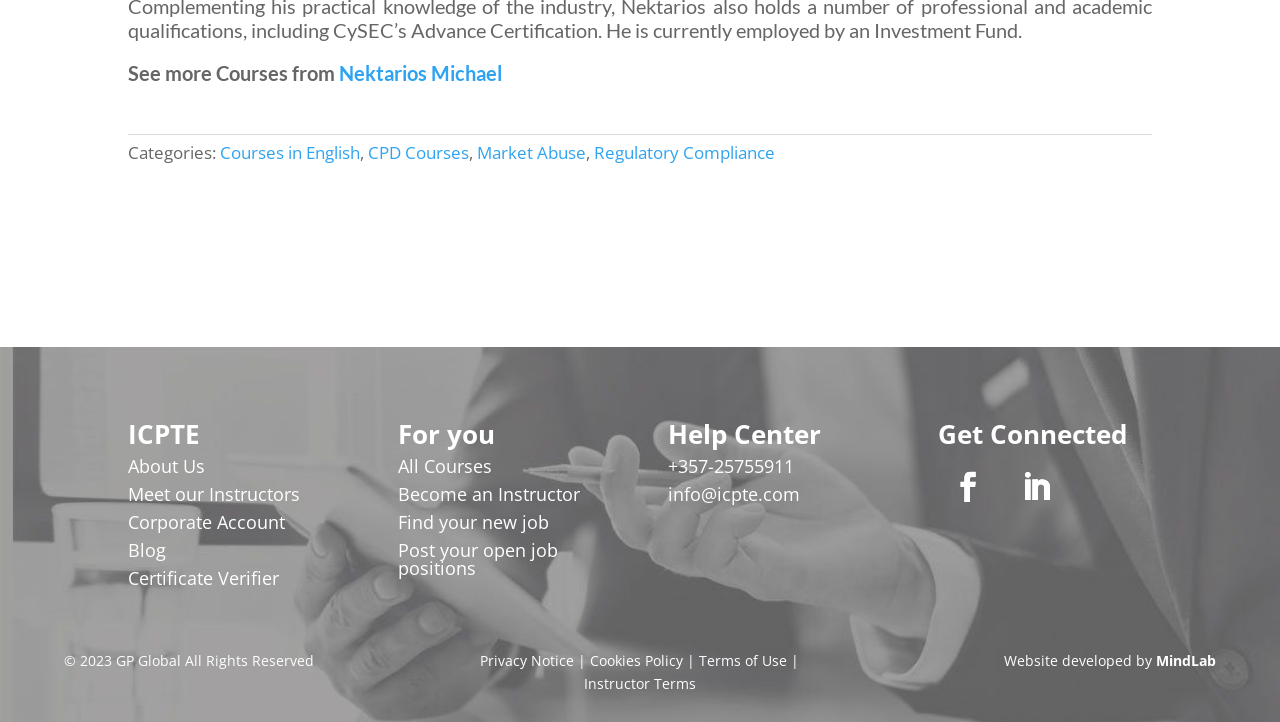Please provide the bounding box coordinates for the element that needs to be clicked to perform the instruction: "Explore courses in English". The coordinates must consist of four float numbers between 0 and 1, formatted as [left, top, right, bottom].

[0.172, 0.196, 0.281, 0.228]